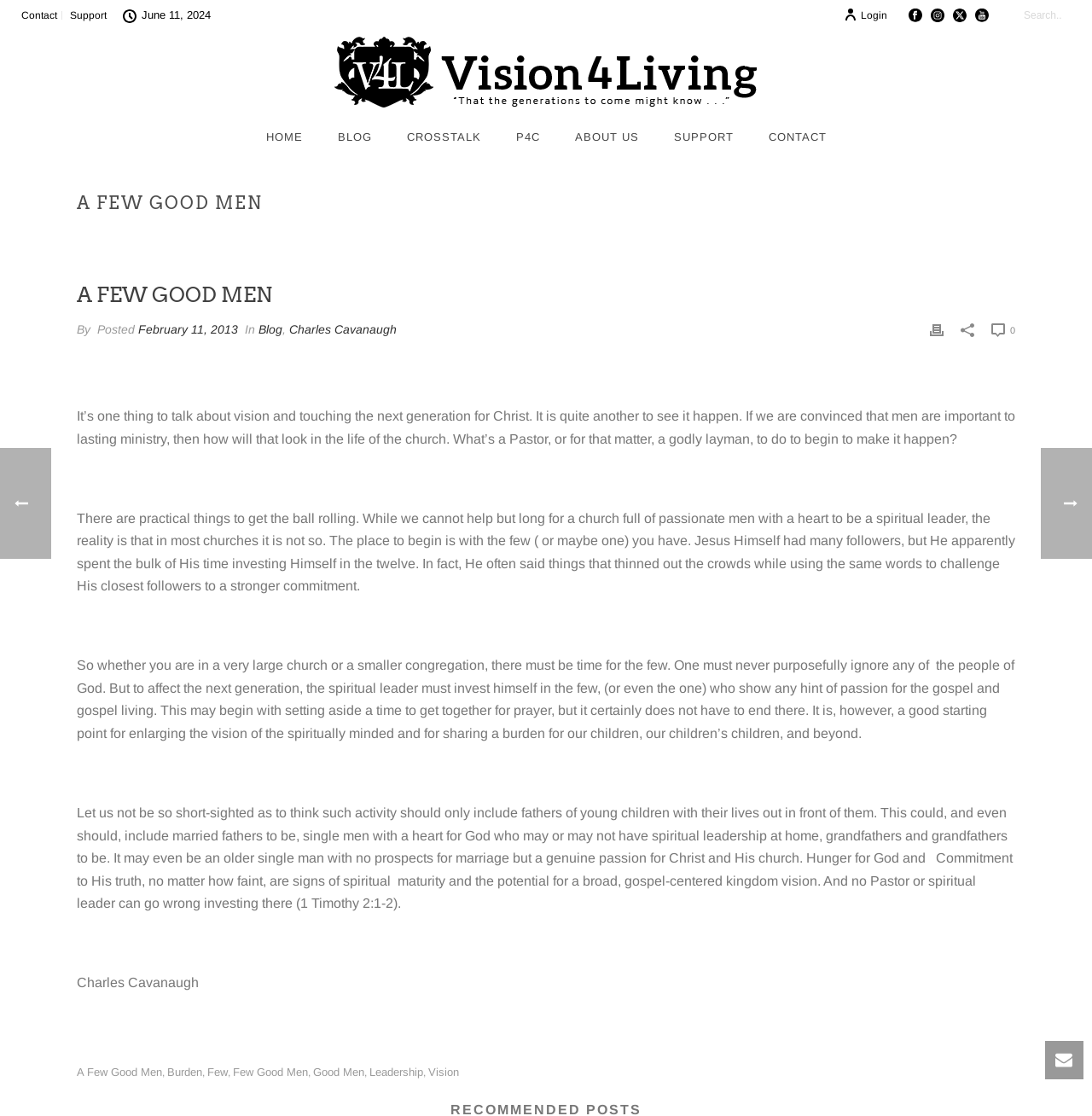Can you identify the bounding box coordinates of the clickable region needed to carry out this instruction: 'Click on the 'Contact' link'? The coordinates should be four float numbers within the range of 0 to 1, stated as [left, top, right, bottom].

[0.016, 0.01, 0.057, 0.018]